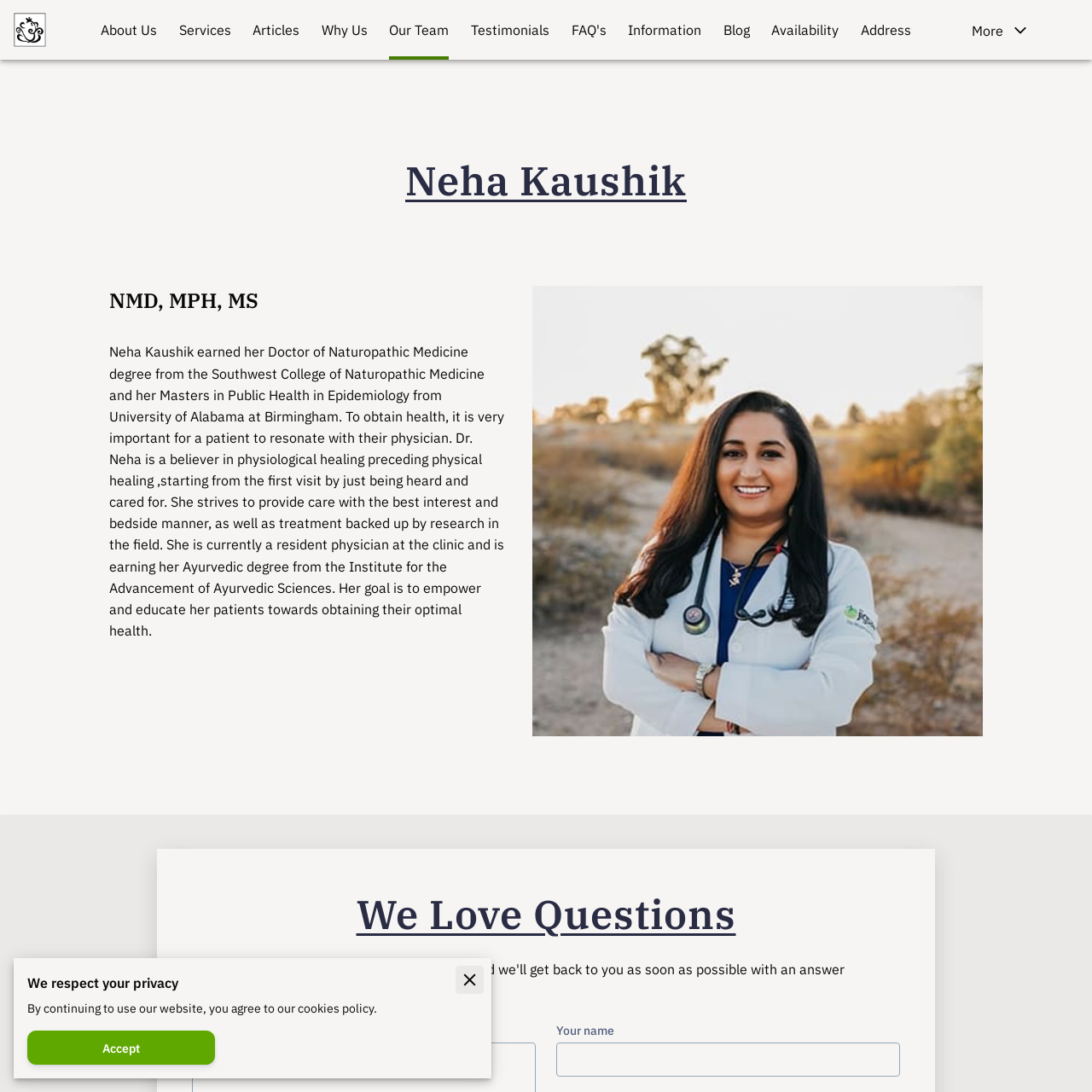What is the purpose of the 'More' button?
Please provide a single word or phrase as your answer based on the image.

To show more information